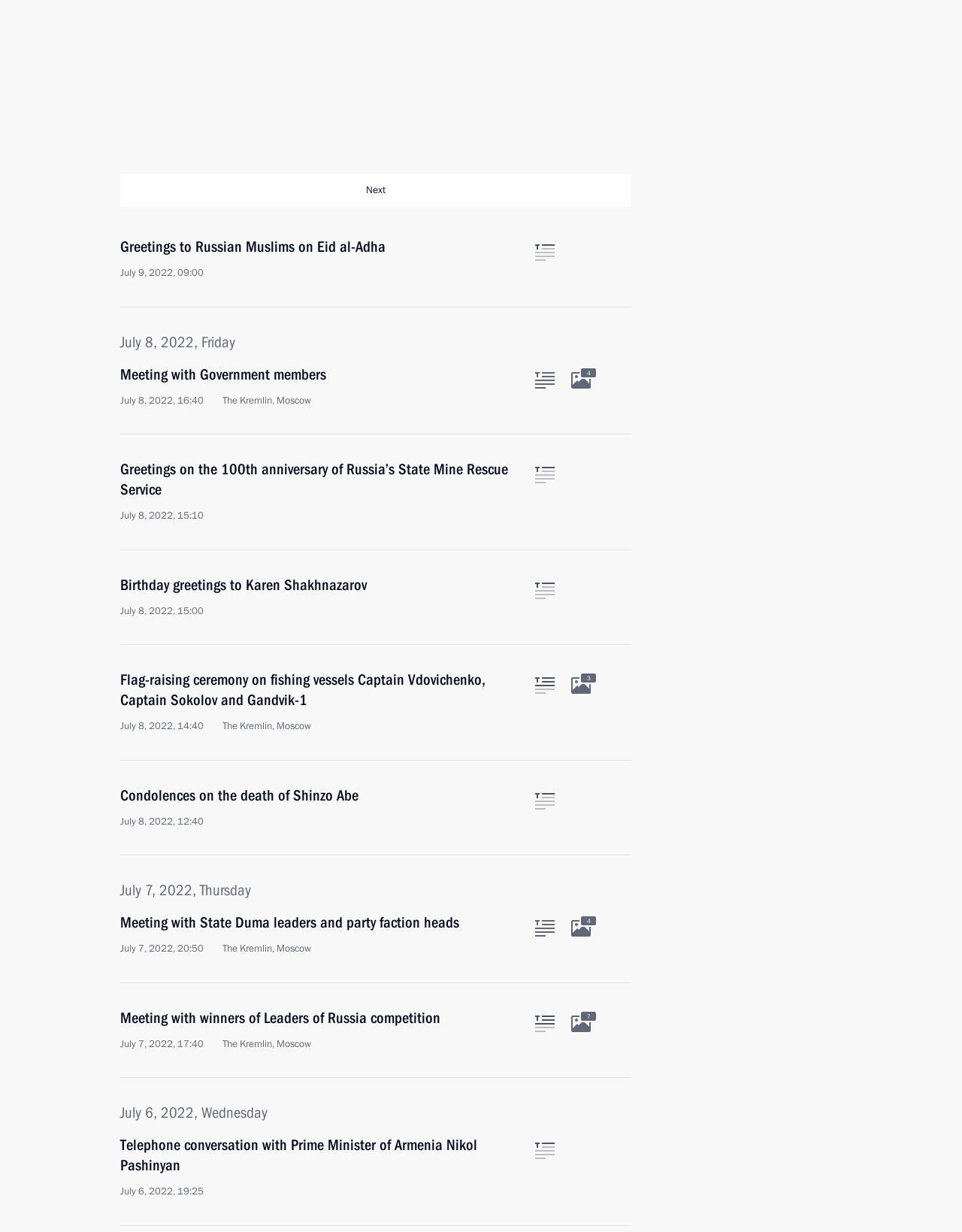Pinpoint the bounding box coordinates of the clickable element needed to complete the instruction: "Click on the 'Fluorescent Glitter Plexiglass Panels PMMA Plexiglass Sheets 4x8' link". The coordinates should be provided as four float numbers between 0 and 1: [left, top, right, bottom].

None